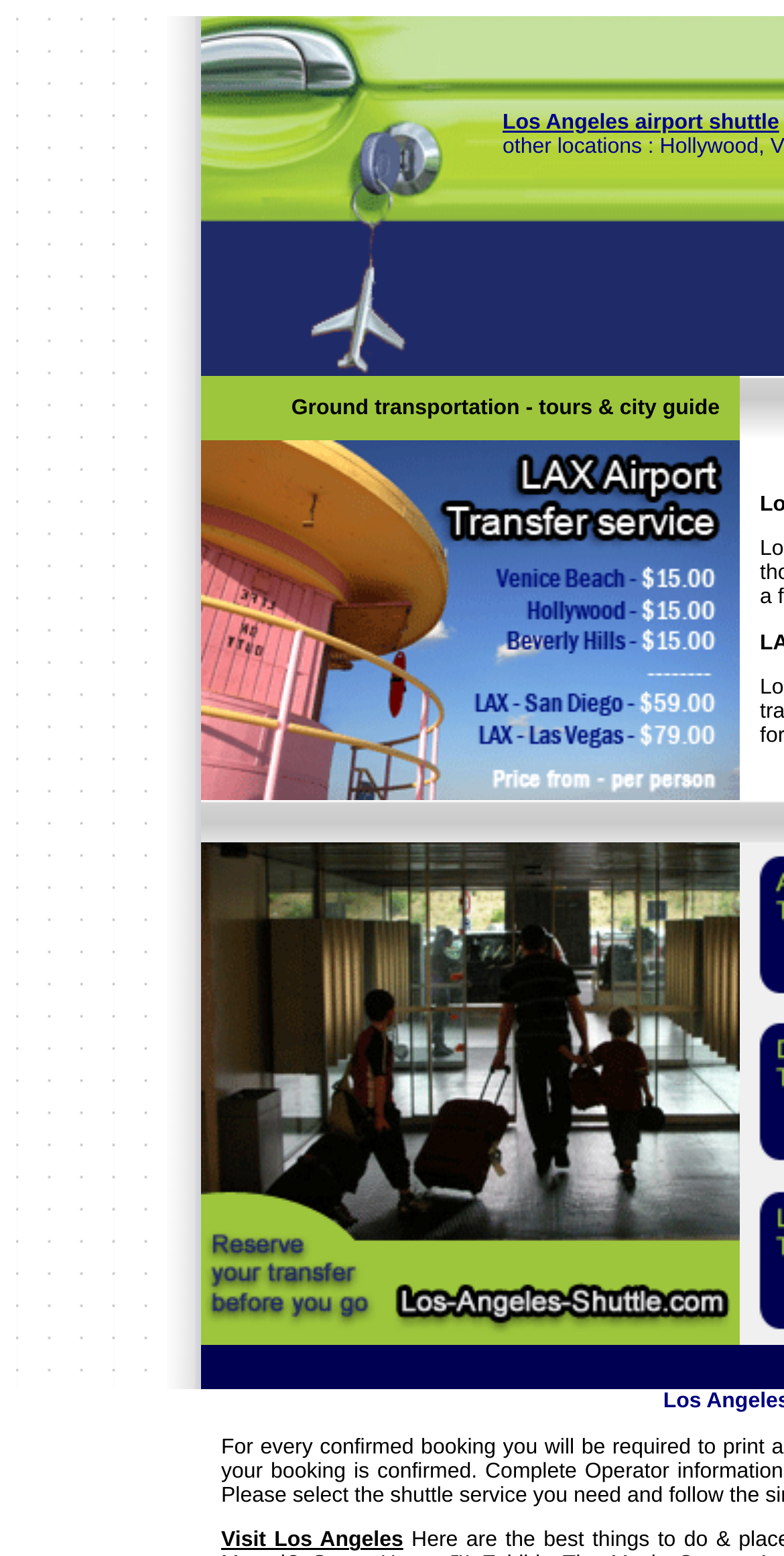What type of vehicles are available for transfer?
From the details in the image, answer the question comprehensively.

The webpage mentions a directory of ground transportation services in Los Angeles, which includes Taxi, Sedan - Town Cars, Limousine, Shuttle, and Express Coach transfers. This suggests that these types of vehicles are available for transfer.